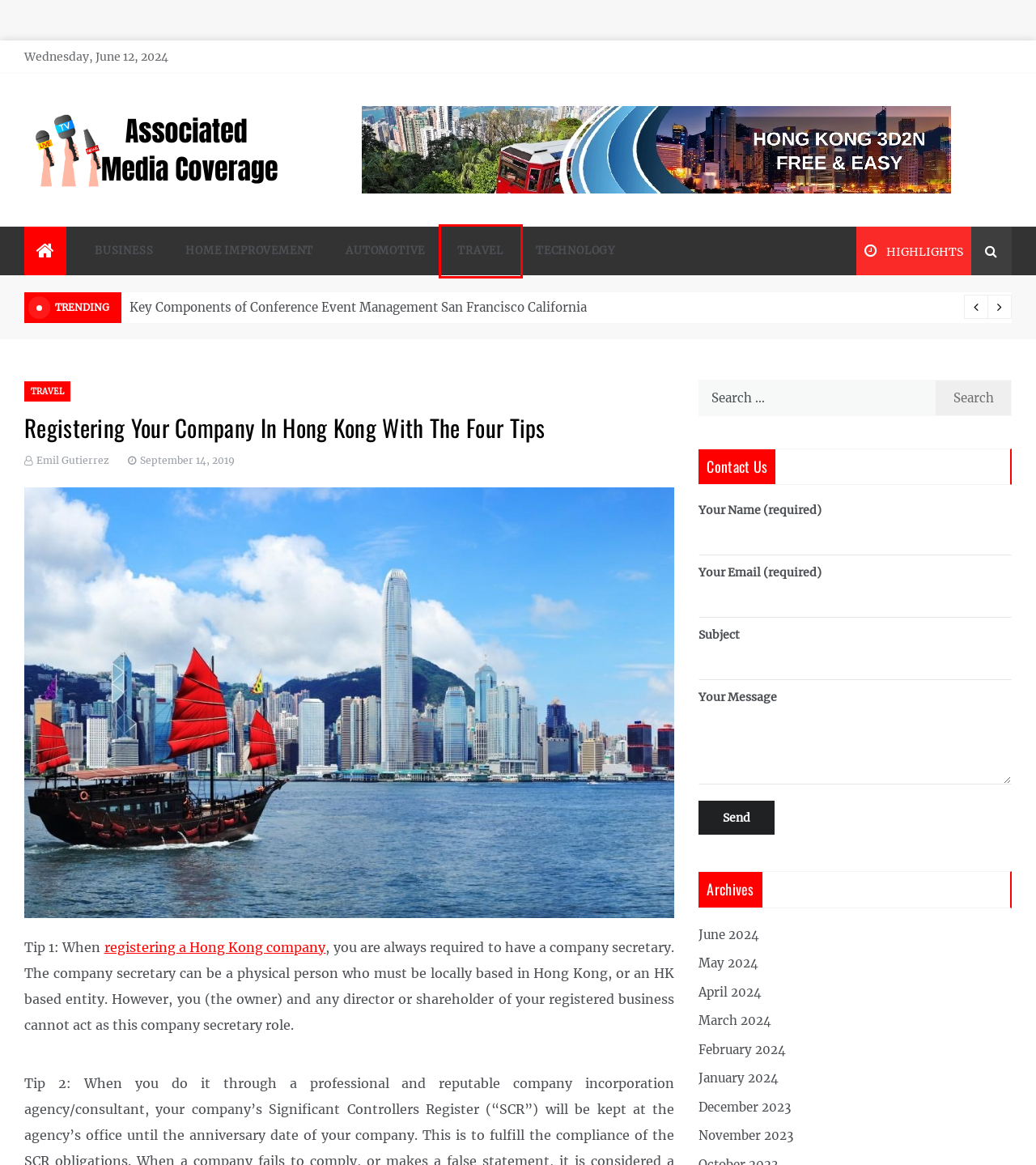Observe the screenshot of a webpage with a red bounding box around an element. Identify the webpage description that best fits the new page after the element inside the bounding box is clicked. The candidates are:
A. Emil Gutierrez - Associated Media Coverage
B. 2 - 2024 - Associated Media Coverage
C. 11 - 2023 - Associated Media Coverage
D. Hong Kong Company Registration Online - Company Registry HK
E. 4 - 2024 - Associated Media Coverage
F. 1 - 2024 - Associated Media Coverage
G. 3 - 2024 - Associated Media Coverage
H. Travel – Associated Media Coverage

H